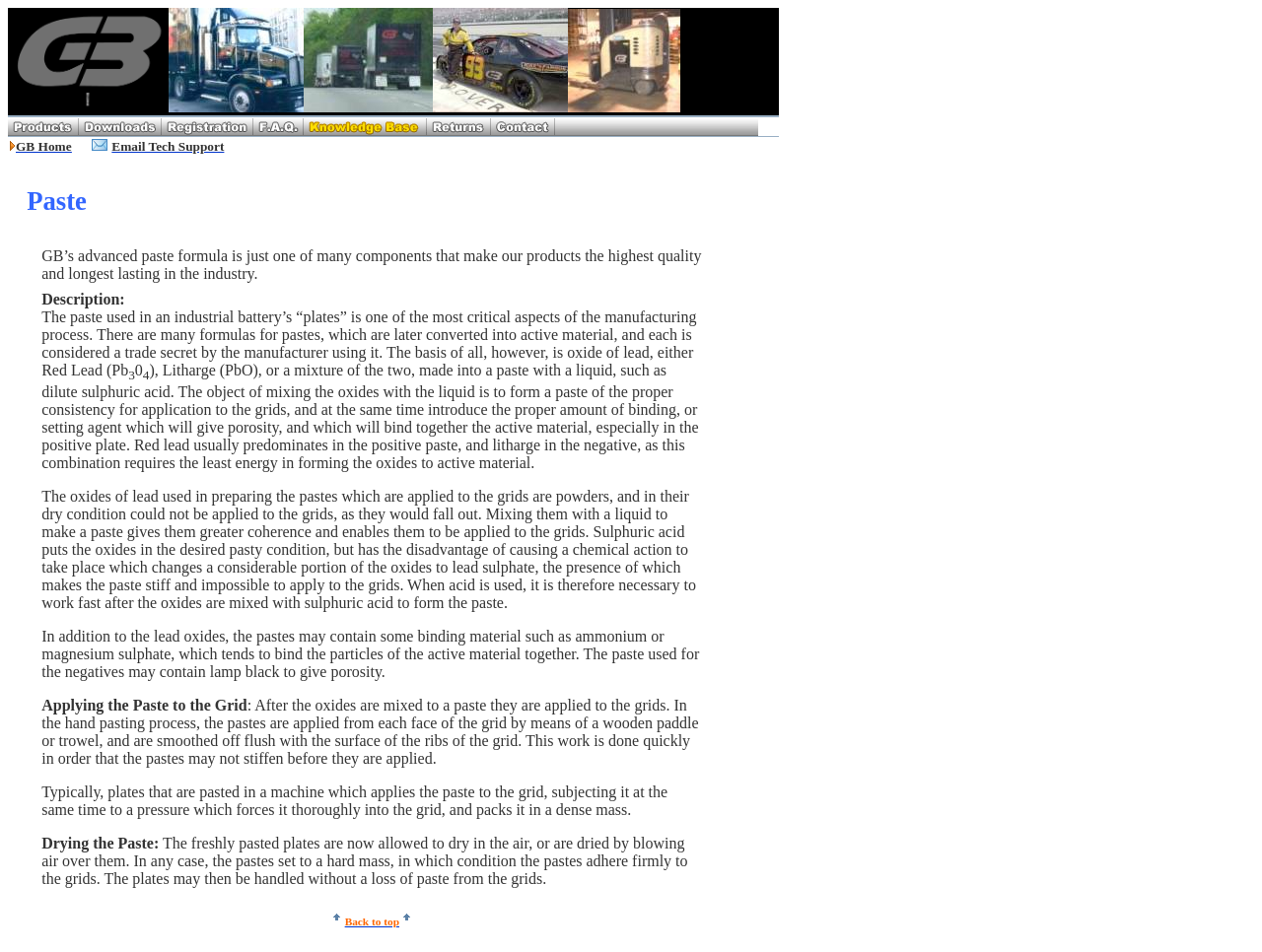Please determine the primary heading and provide its text.

GB’s advanced paste formula is just one of many components that make our products the highest quality and longest lasting in the industry.